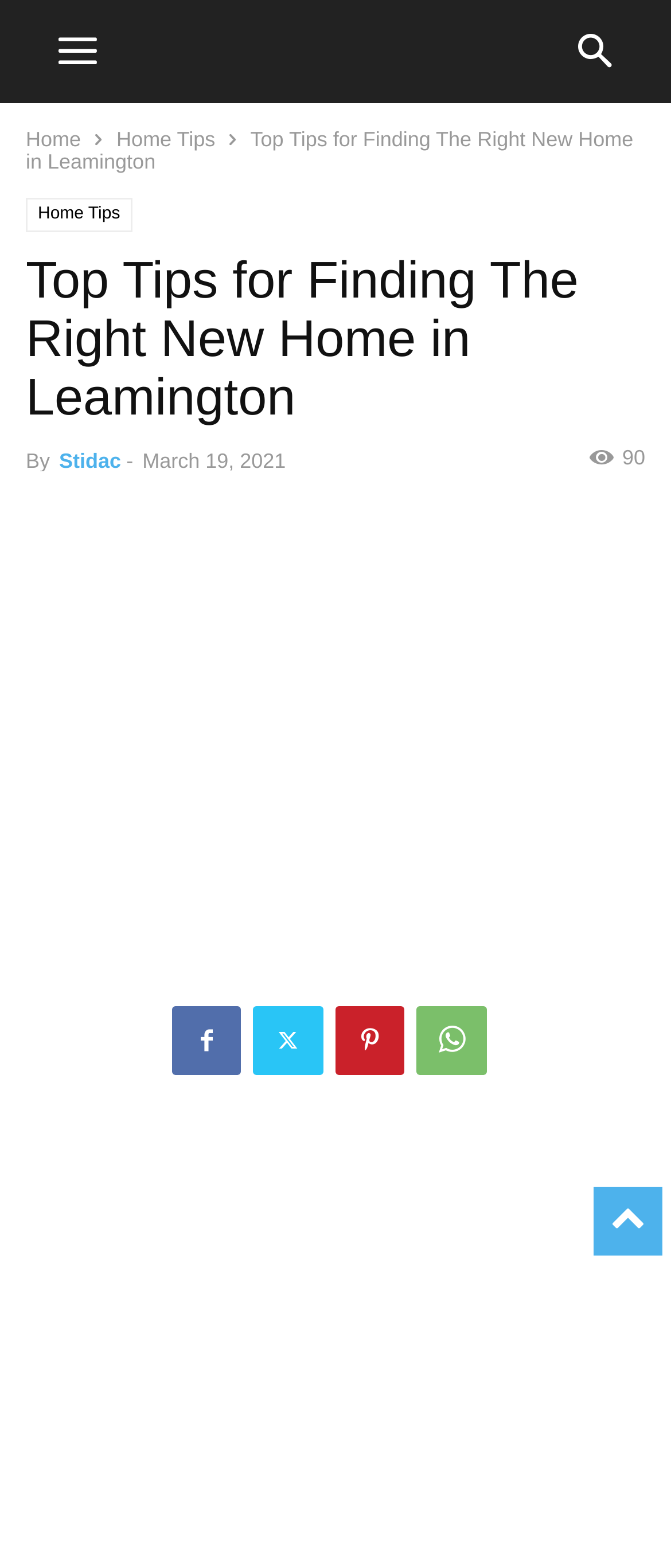Find the bounding box coordinates of the element I should click to carry out the following instruction: "Share via Email".

None